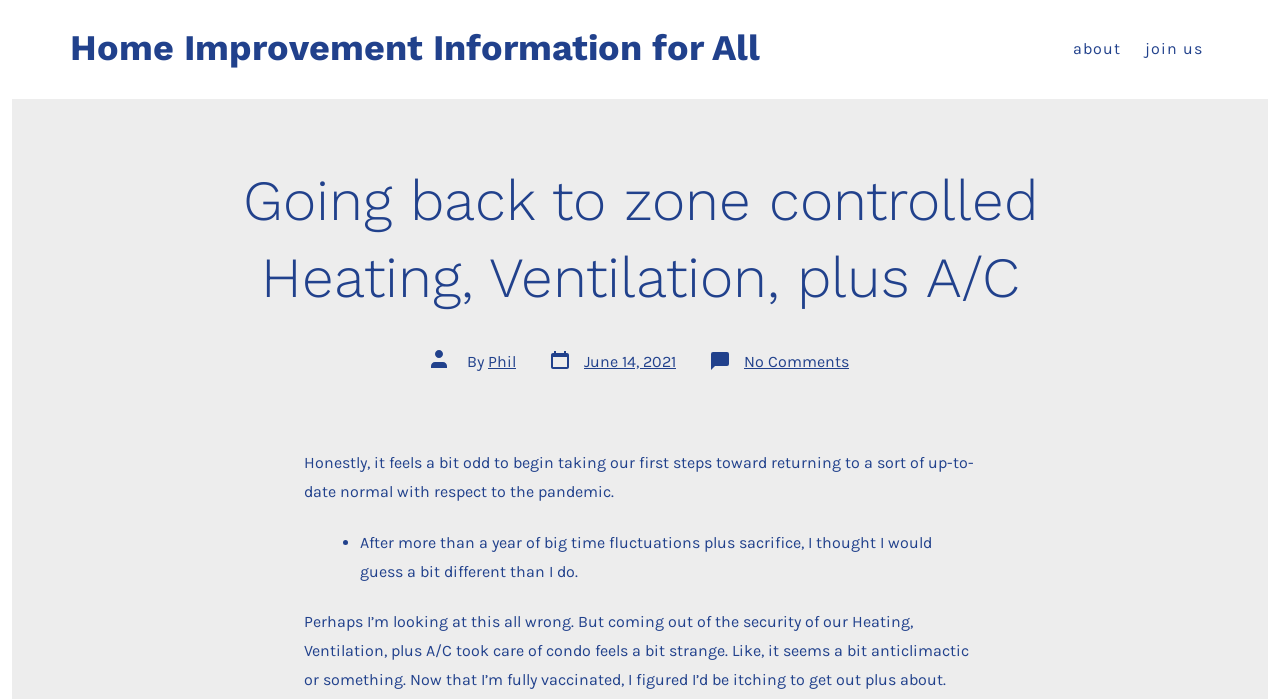Locate the bounding box of the UI element defined by this description: "Home Improvement Information for All". The coordinates should be given as four float numbers between 0 and 1, formatted as [left, top, right, bottom].

[0.055, 0.042, 0.594, 0.1]